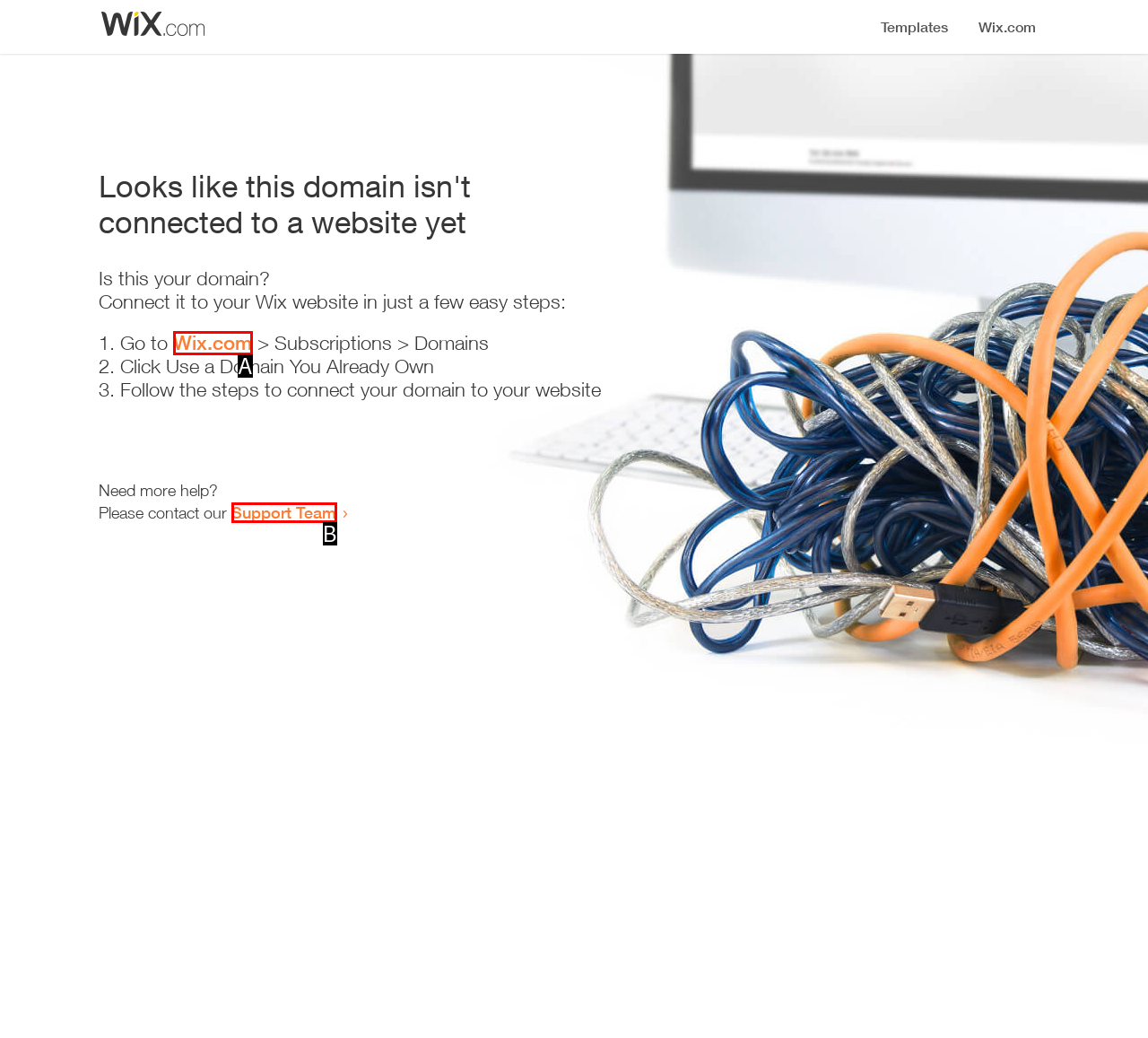Tell me which one HTML element best matches the description: Wix.com
Answer with the option's letter from the given choices directly.

A